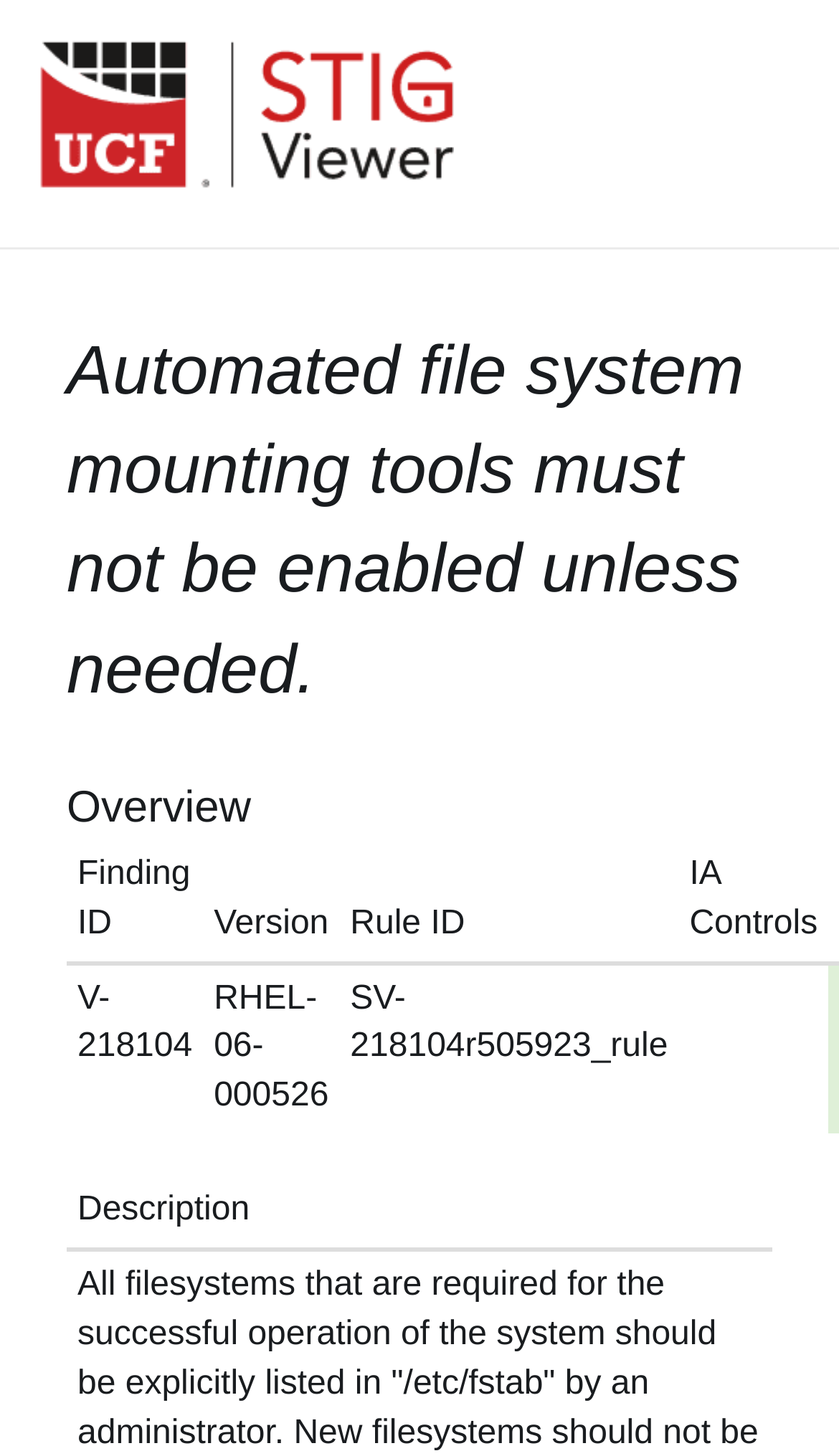What is the link on the top right corner?
Please use the visual content to give a single word or phrase answer.

ABOUT